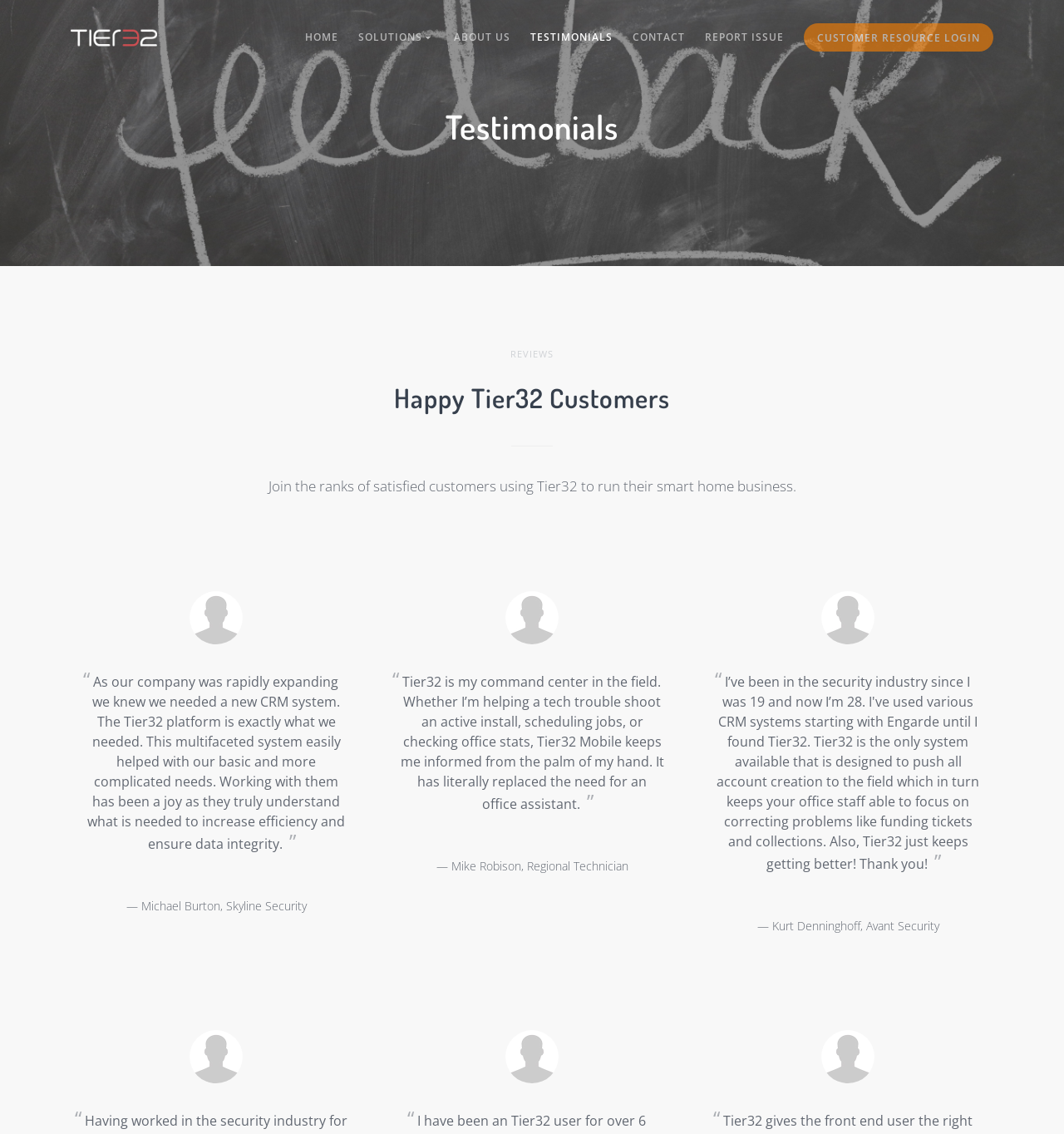Pinpoint the bounding box coordinates of the element that must be clicked to accomplish the following instruction: "Login to the CUSTOMER RESOURCE". The coordinates should be in the format of four float numbers between 0 and 1, i.e., [left, top, right, bottom].

[0.755, 0.021, 0.934, 0.045]